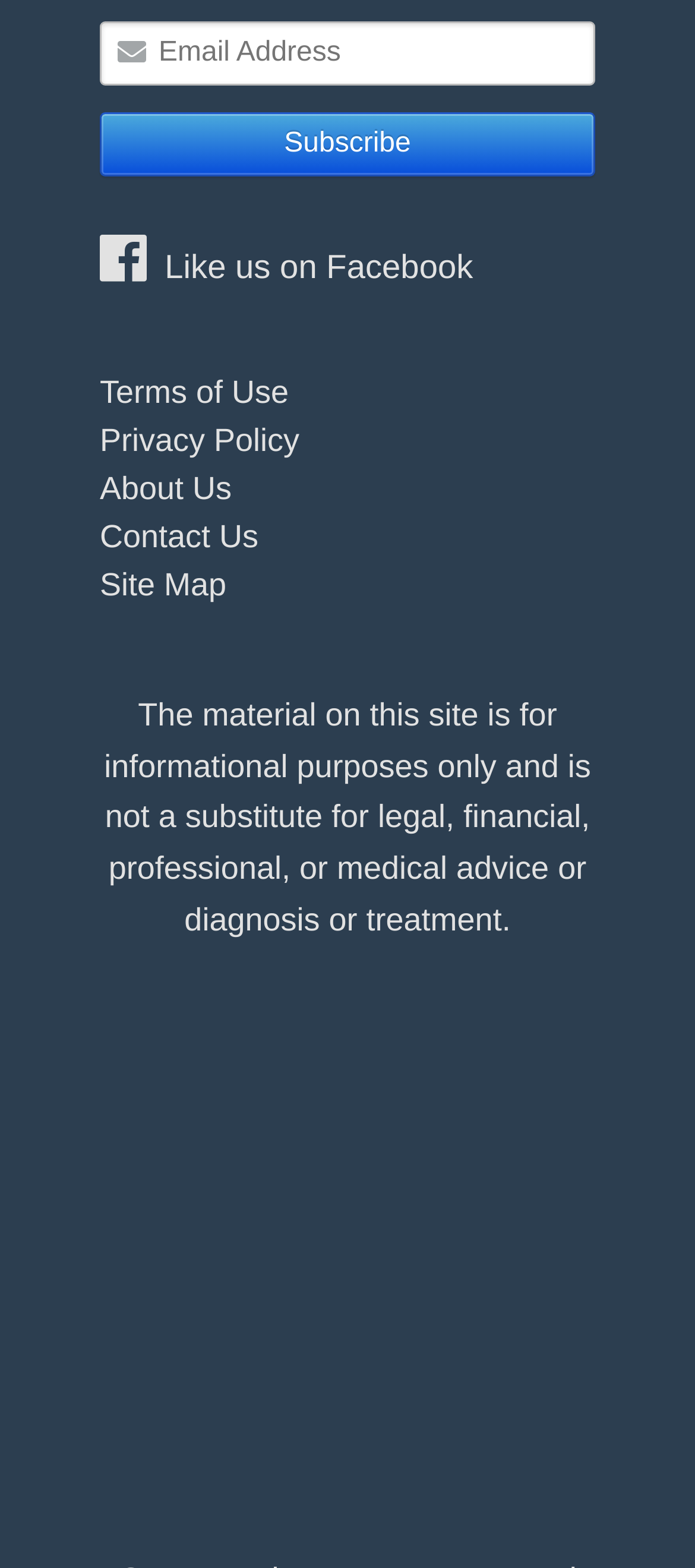Please identify the bounding box coordinates of the clickable element to fulfill the following instruction: "Like us on Facebook". The coordinates should be four float numbers between 0 and 1, i.e., [left, top, right, bottom].

[0.144, 0.163, 0.681, 0.182]